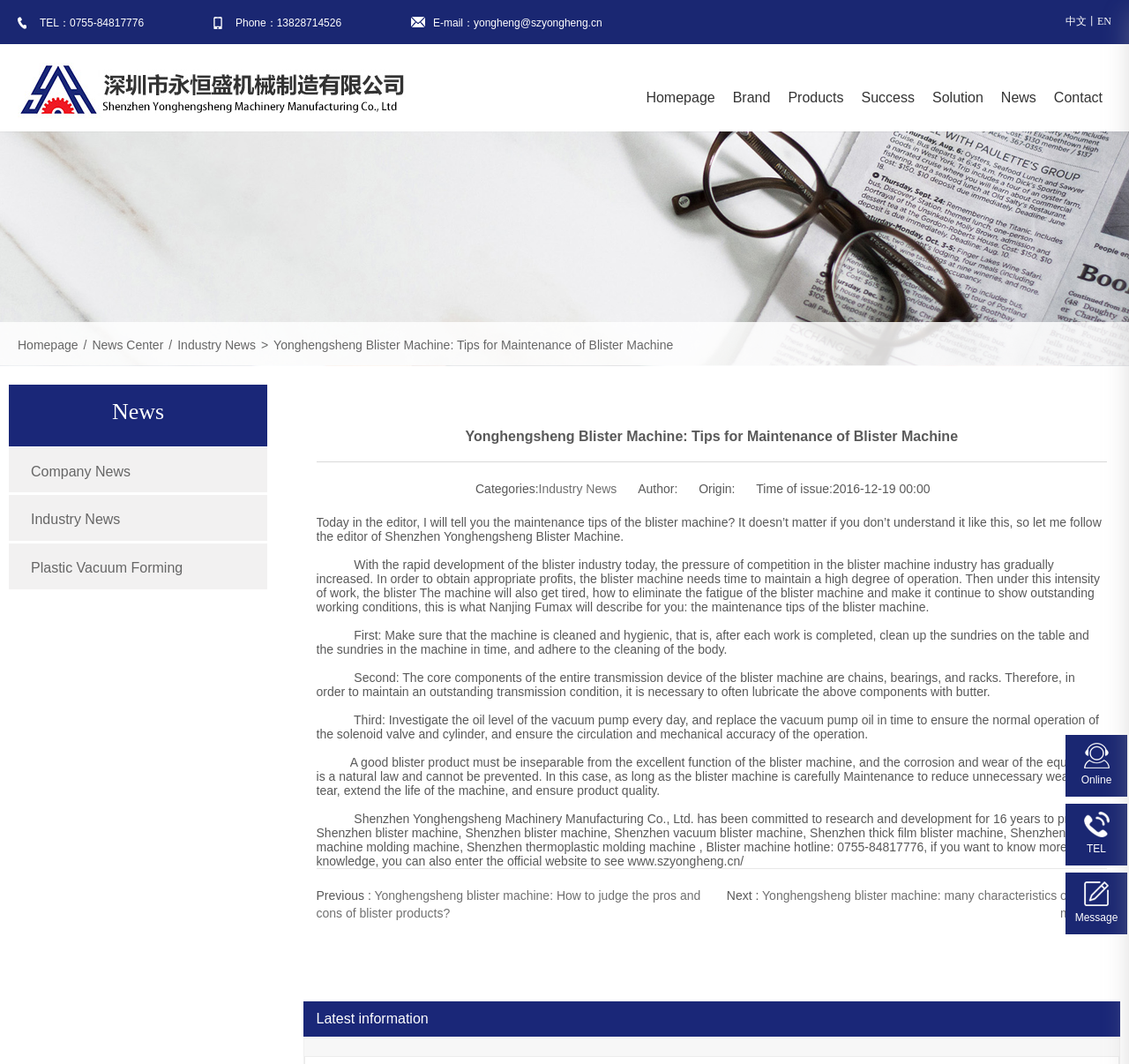Analyze the image and give a detailed response to the question:
What is the purpose of lubricating the core components of the blister machine?

The article suggests that lubricating the core components, such as chains, bearings, and racks, is necessary to maintain an outstanding transmission condition of the blister machine.